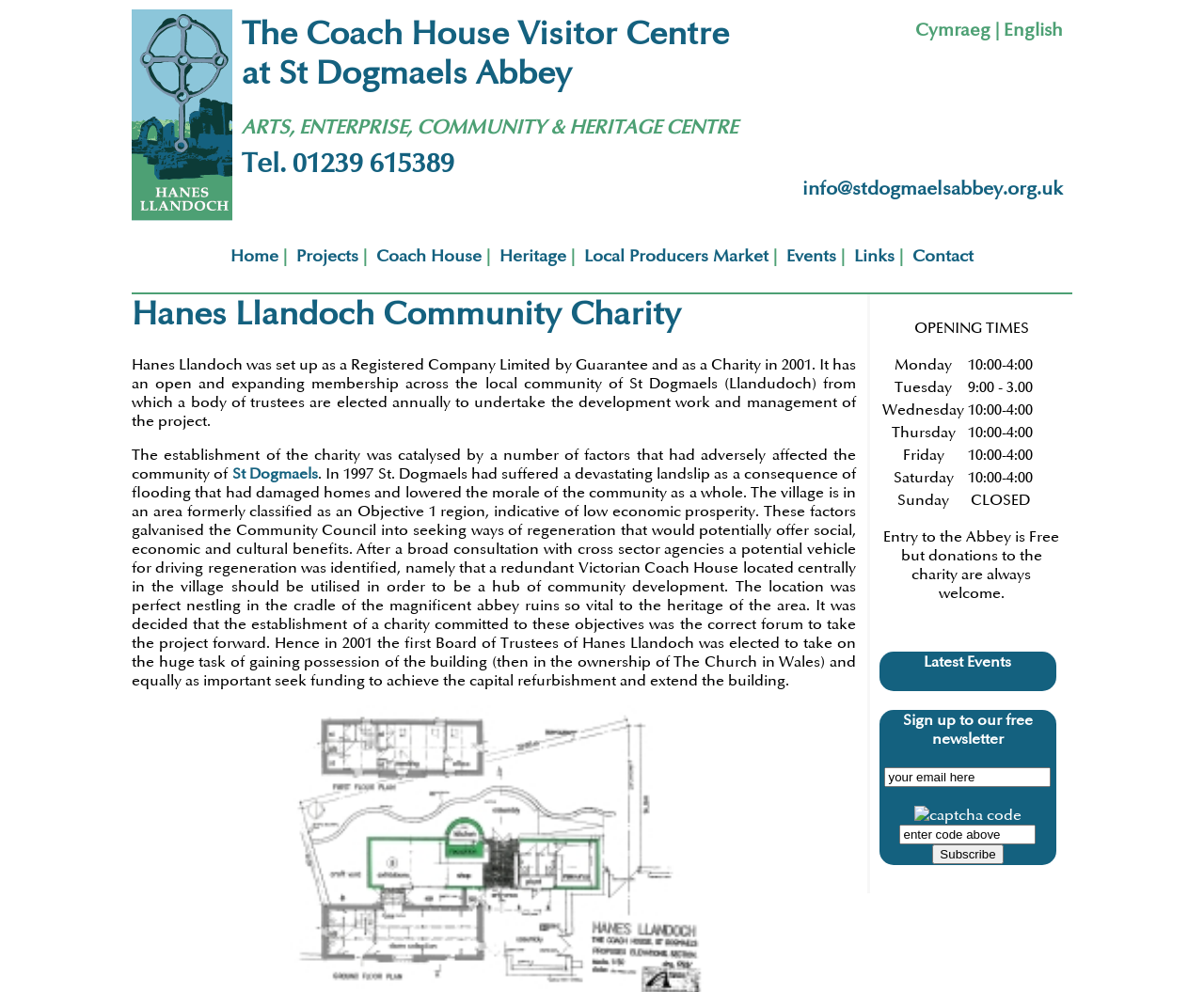Generate a thorough description of the webpage.

The webpage is about St Dogmaels Abbey & Coach House, a charity organization. At the top, there is an image of "Hanes Llandoch" and three headings: "The Coach House Visitor Centre at St Dogmaels Abbey", "ARTS, ENTERPRISE, COMMUNITY & HERITAGE CENTRE", and "Tel. 01239 615389". 

To the top right, there are two language options: "Cymraeg" (Welsh) and "English". Below the headings, there is a navigation menu with links to "Home", "Projects", "Coach House", "Heritage", "Local Producers Market", "Events", "Links", and "Contact". 

On the left side, there is a heading "Hanes Llandoch Community Charity" followed by a paragraph describing the charity's establishment and objectives. Below this, there is another paragraph explaining the charity's history and the community's efforts to regenerate the area.

On the right side, there is a table displaying the opening times of the Coach House, with columns for days of the week and corresponding opening hours. Below the table, there is a note stating that entry to the Abbey is free, but donations to the charity are welcome.

Further down, there is a section titled "Latest Events" and a call to action to sign up for a free newsletter. There is a form to input an email address and a captcha code to subscribe to the newsletter.